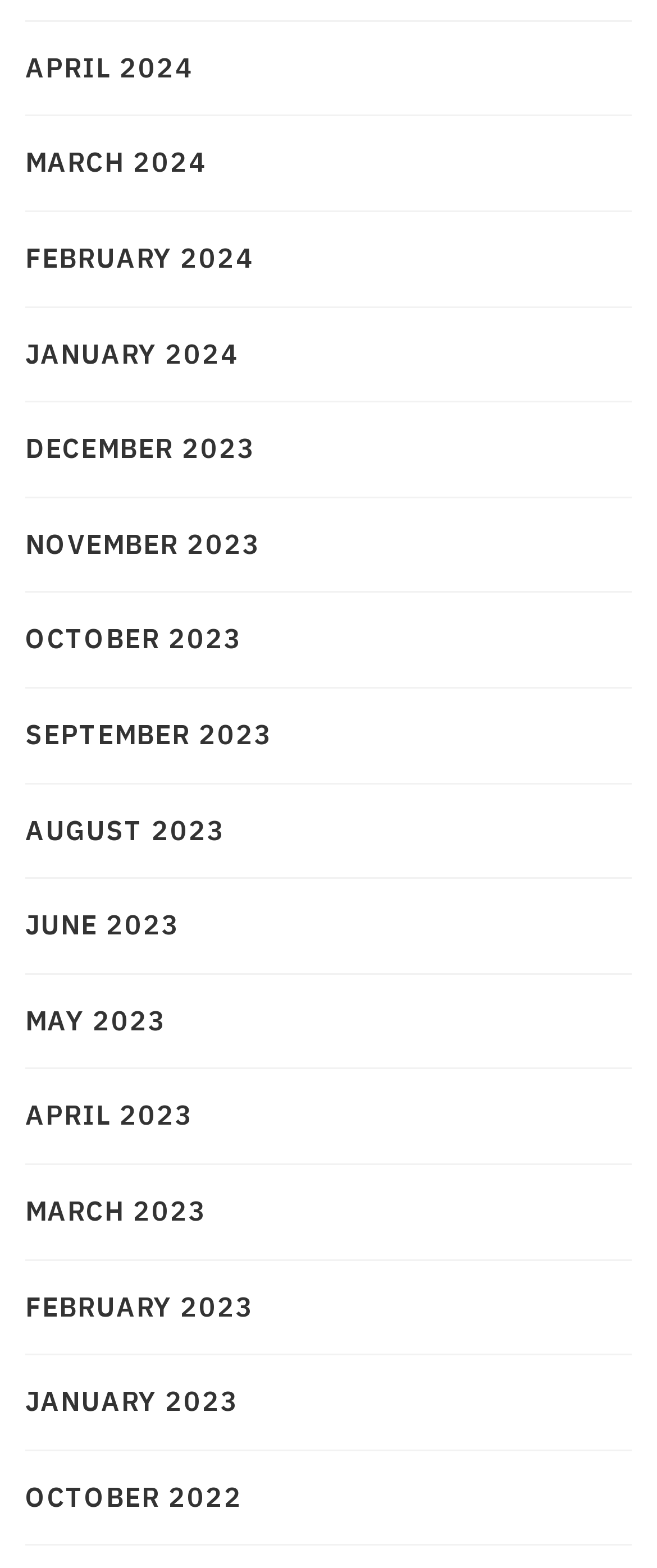Are there any months listed in 2025?
Using the details shown in the screenshot, provide a comprehensive answer to the question.

I looked at the list of links on the webpage and did not find any months listed in 2025. The latest year listed is 2024.